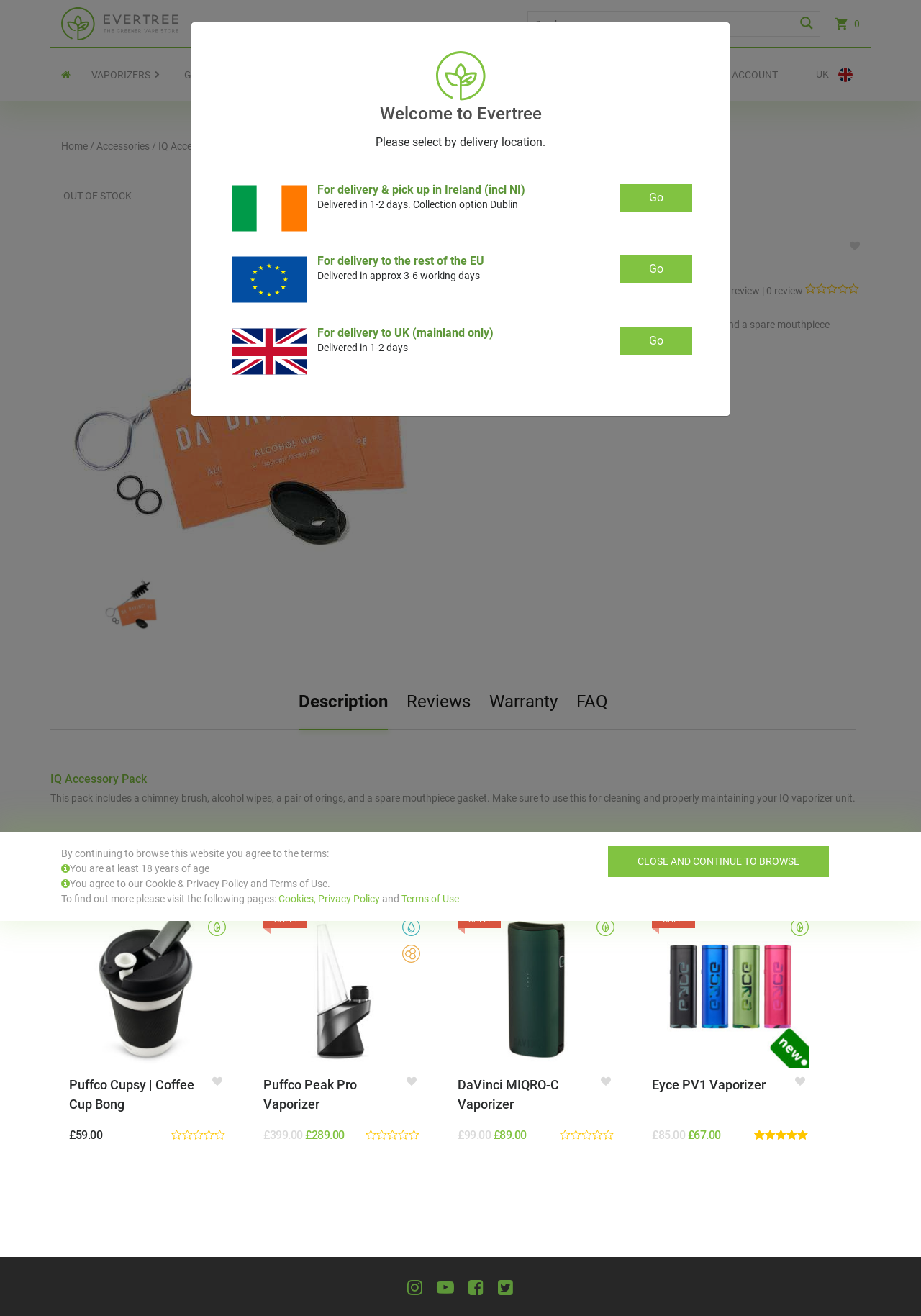Provide a thorough description of this webpage.

This webpage is about the IQ Accessory Pack, a product offered by Evertree UK, a herbal vape shop. At the top of the page, there is a search bar and a navigation menu with links to various categories such as Vaporizers, Grinders, Parts, Accessories, Sale, Blog, Contact, and My Account. Below the navigation menu, there is a banner with the product name "IQ Accessory Pack" and a description of the product, which includes a chimney brush, alcohol wipes, a pair of orings, and a spare mouthpiece gasket.

On the left side of the page, there is a section with a heading "IQ Accessory Pack" and a rating of 0 out of 5 stars. Below this section, there is a button to add the product to a wishlist. The product price is displayed as £9.95.

In the main content area, there are four tabs: Description, Reviews, Warranty, and FAQ. The Description tab is selected by default, and it displays a detailed description of the product, including its features and usage.

Below the product description, there is a section titled "Recommended Products" with three product recommendations: Herb Puffco Cupsy, Puffco Cupsy, and Oil Wax Puffco Peak Pro Vaporizer. Each recommended product has an image, a brief description, and a price displayed. There are also buttons to add these products to a wishlist.

Overall, the webpage is focused on showcasing the IQ Accessory Pack and providing detailed information about the product, as well as recommending related products to customers.